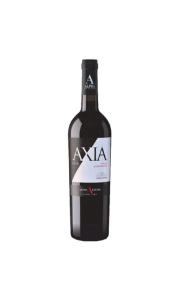Where is the Alpha Estate located?
Provide a short answer using one word or a brief phrase based on the image.

Naoussa, Greece